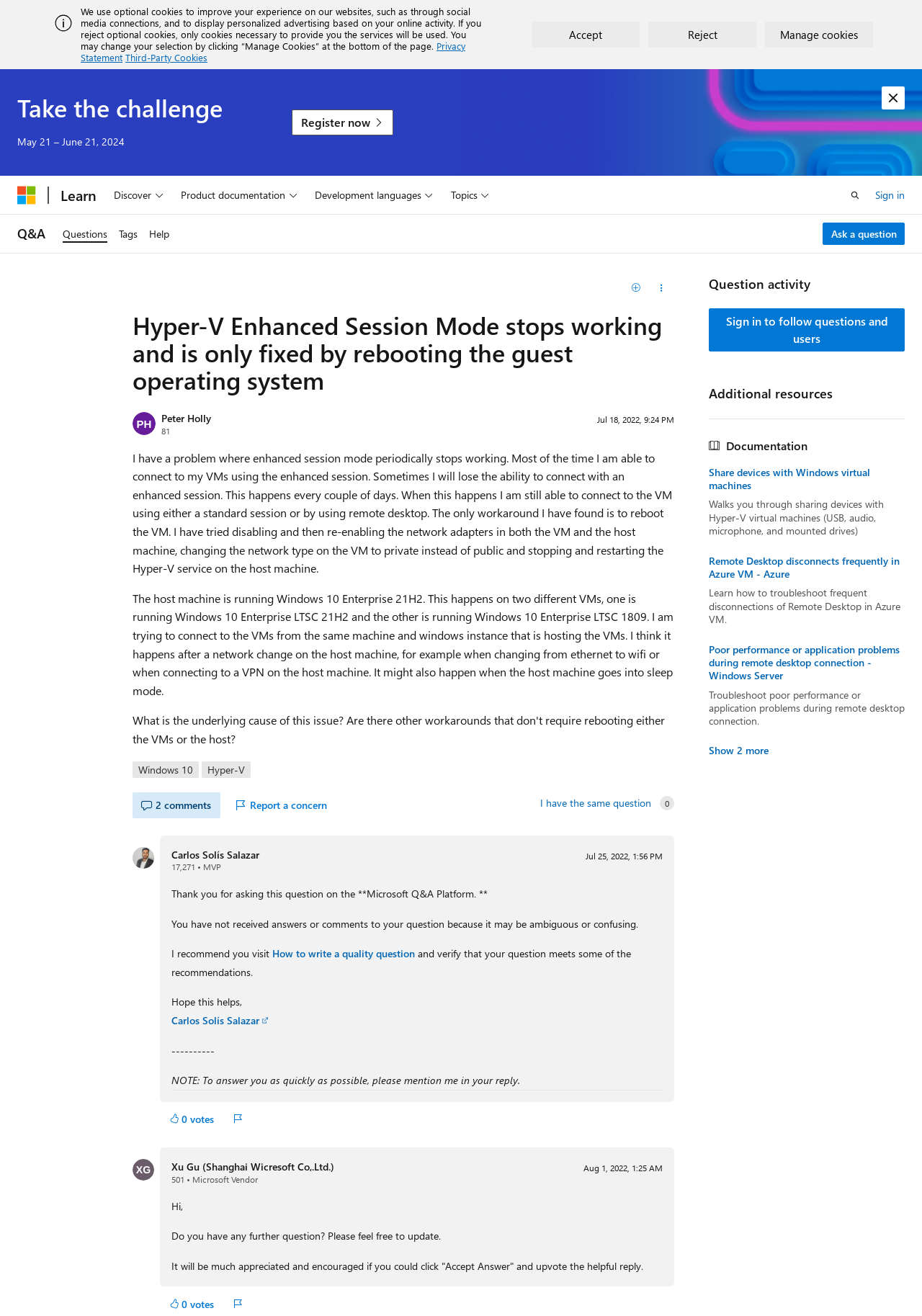What is the status of the question?
Provide an in-depth and detailed explanation in response to the question.

The question remains unanswered, as indicated by the message 'You have not received answers or comments to your question because it may be ambiguous or confusing.'